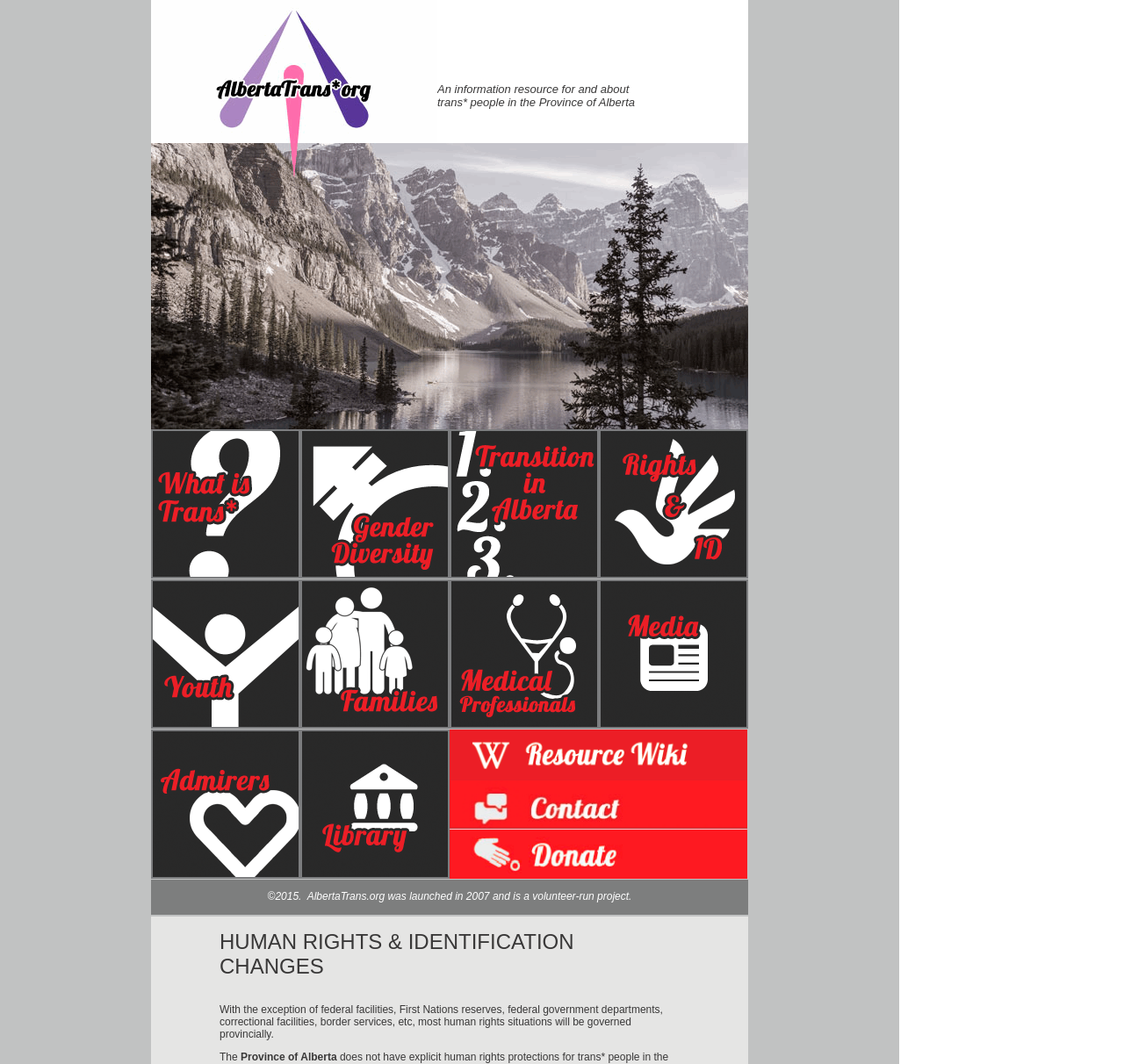Give the bounding box coordinates for the element described as: "alt="Gender Diversity"".

[0.267, 0.532, 0.4, 0.546]